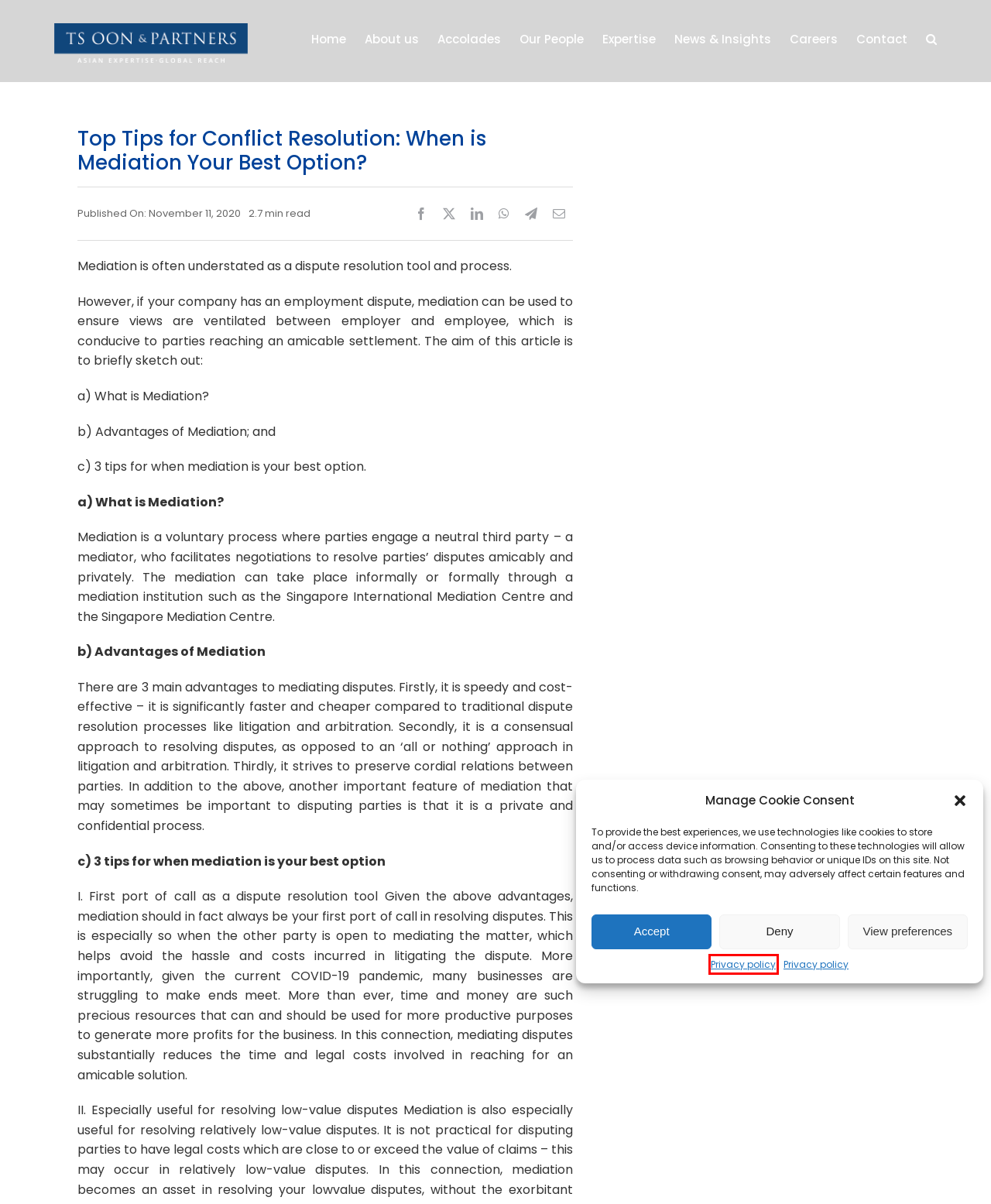Examine the screenshot of a webpage featuring a red bounding box and identify the best matching webpage description for the new page that results from clicking the element within the box. Here are the options:
A. Contact – TS Oon & Partners
B. About us – TS Oon & Partners
C. Expertise – TS Oon & Partners
D. Privacy policy – TS Oon & Partners
E. Accolades – TS Oon & Partners
F. News & Insights – TS Oon & Partners
G. Careers – TS Oon & Partners
H. Our Lawyers – TS Oon & Partners

D